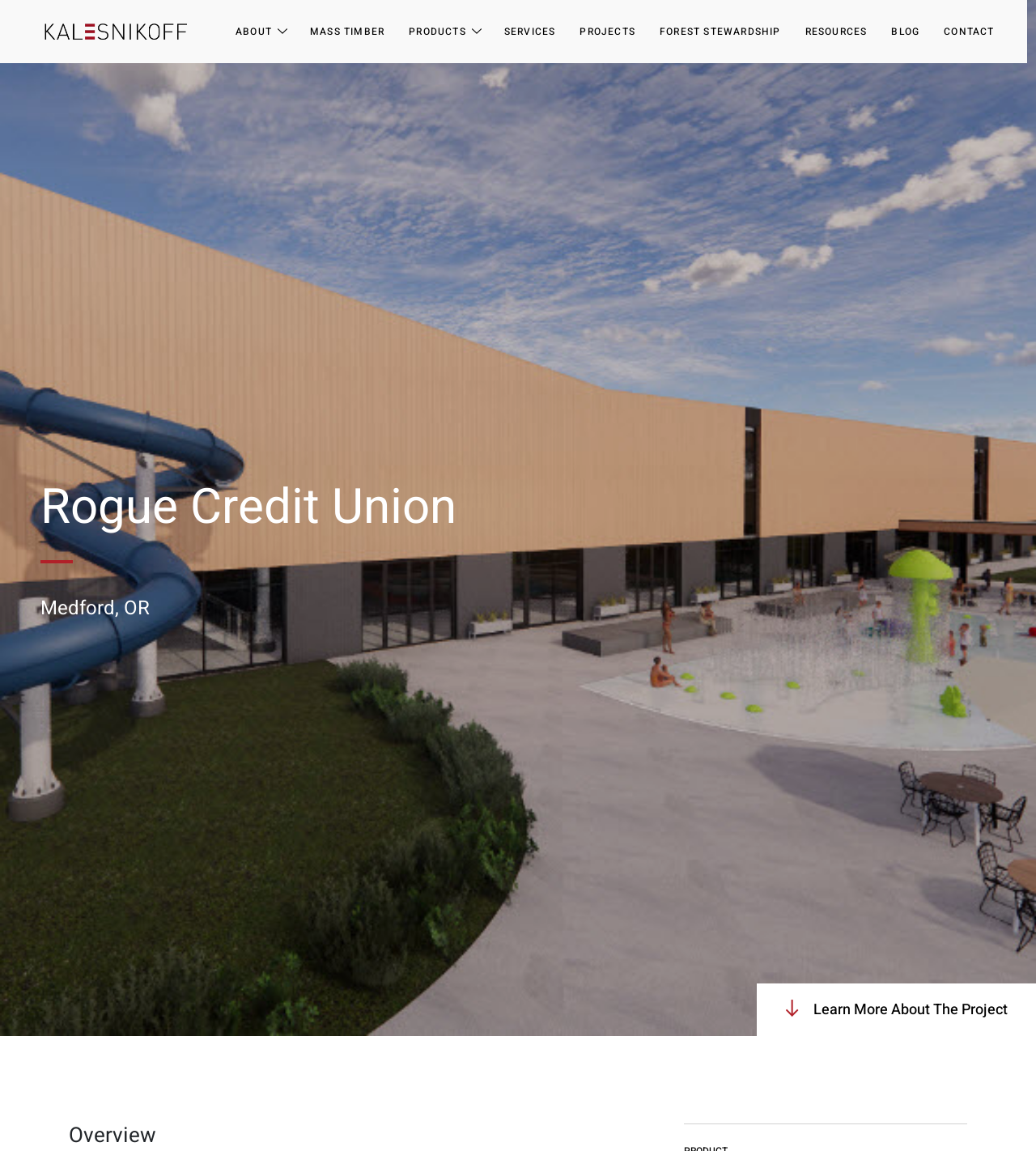Locate the bounding box coordinates of the clickable area to execute the instruction: "read about mass timber". Provide the coordinates as four float numbers between 0 and 1, represented as [left, top, right, bottom].

[0.299, 0.0, 0.371, 0.055]